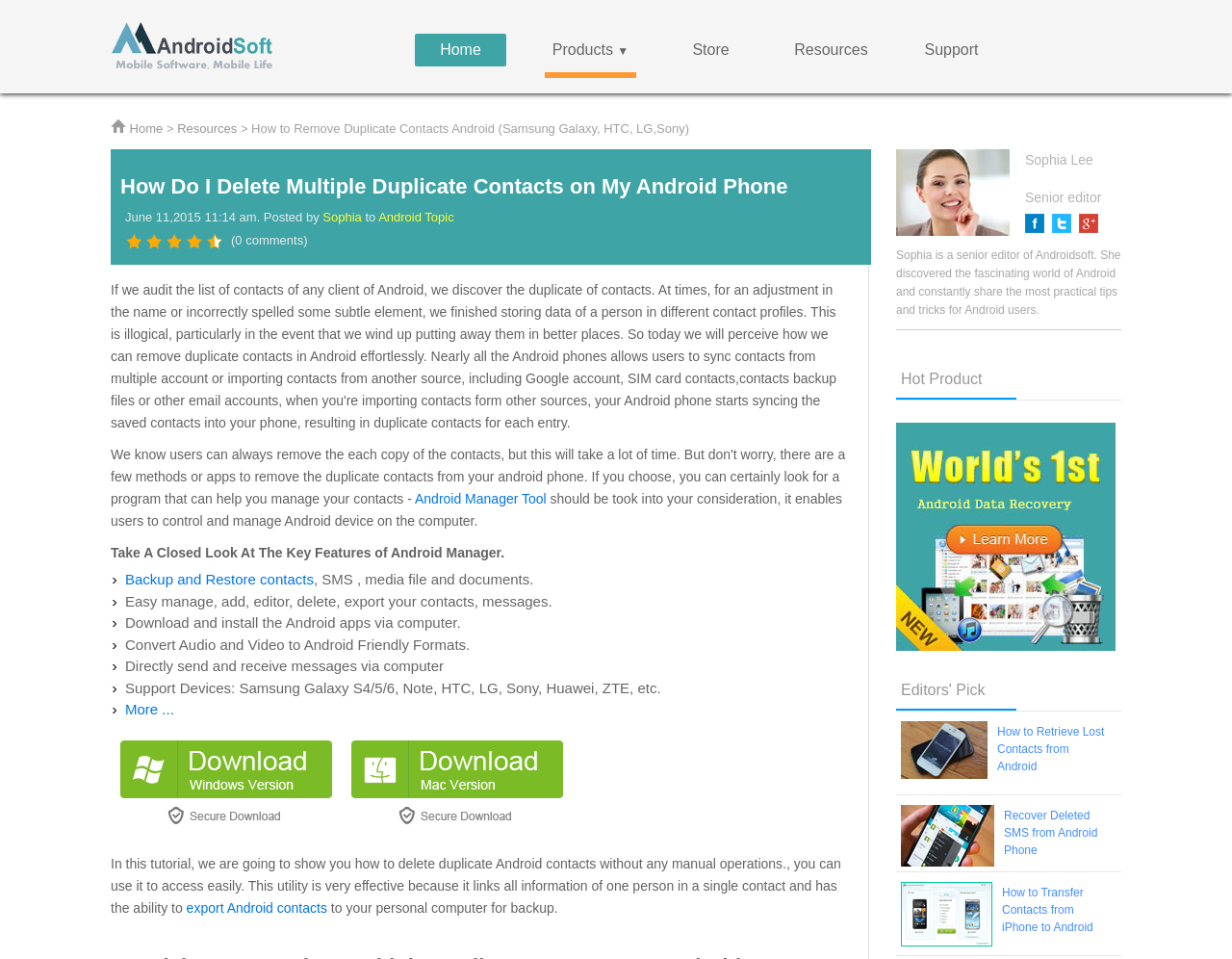Identify the bounding box coordinates of the clickable region to carry out the given instruction: "Click the 'Android Manager Tool' link".

[0.337, 0.512, 0.444, 0.529]